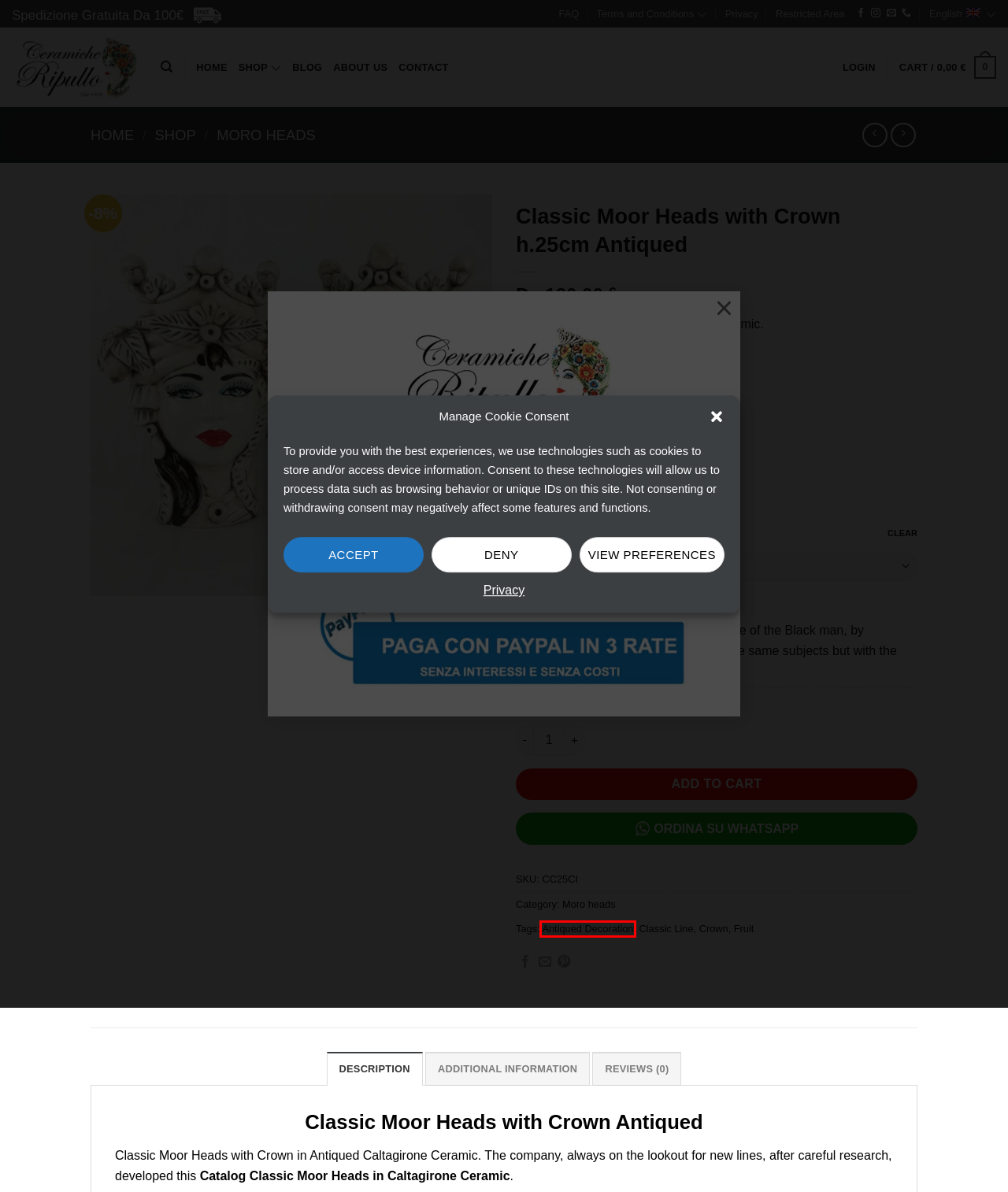You have a screenshot showing a webpage with a red bounding box highlighting an element. Choose the webpage description that best fits the new webpage after clicking the highlighted element. The descriptions are:
A. Contact - Ceramics Ripullo Ceramics of Caltagirone
B. My account - Ceramics Ripullo
C. Trolley - Ceramics Ripullo
D. Classic Line - Ceramics Ripullo
E. Terms and Conditions - Ceramics Ripullo
F. FAQ - Frequently Asked Questions - Ceramics Ripullo
G. Antiqued Decoration - Ceramics Ripullo
H. Sale Wholesale Ceramics of Caltagirone - Ceramics Ripullo

G